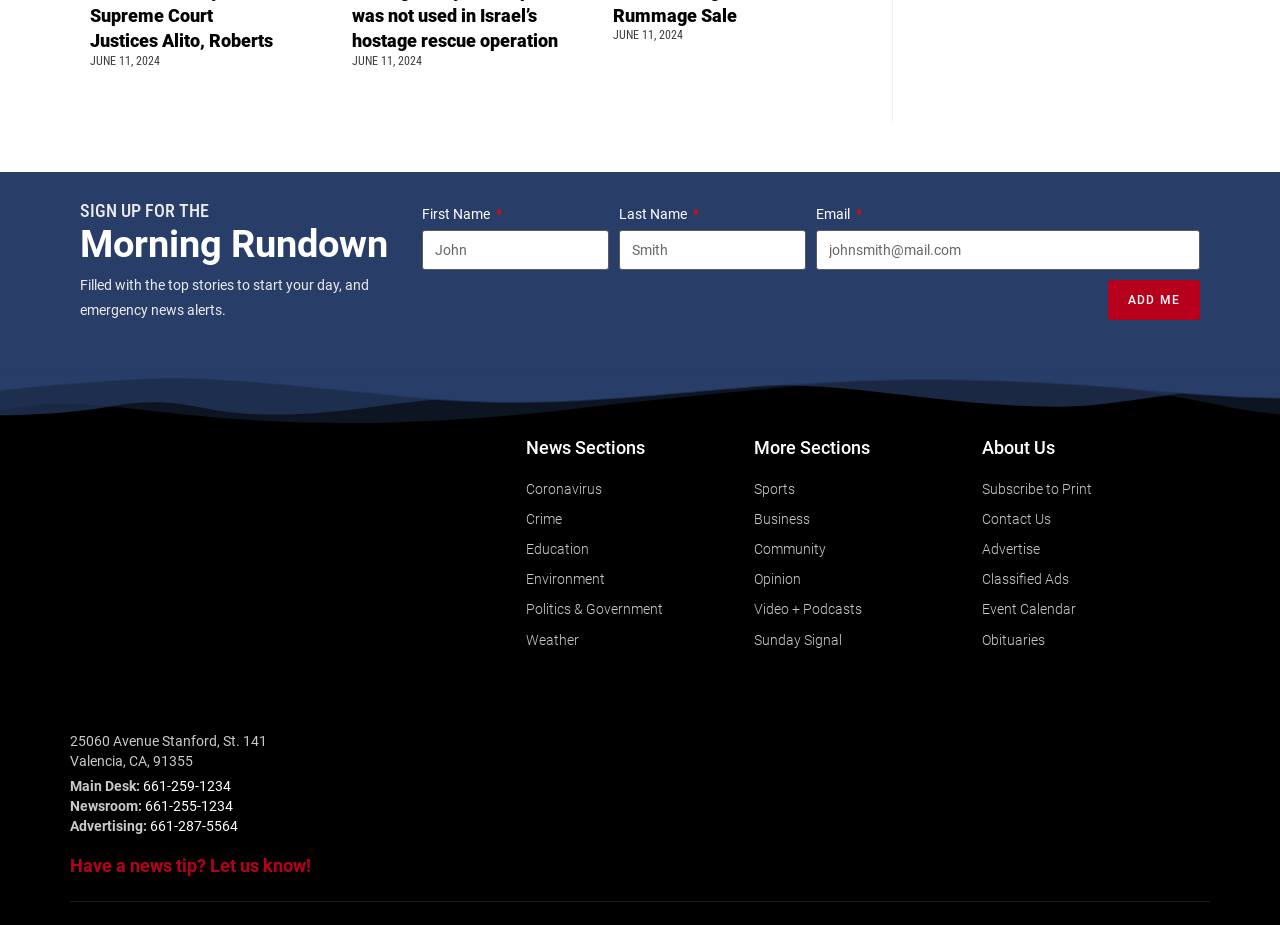Can you find the bounding box coordinates for the element that needs to be clicked to execute this instruction: "Click on Coronavirus"? The coordinates should be given as four float numbers between 0 and 1, i.e., [left, top, right, bottom].

[0.411, 0.515, 0.589, 0.543]